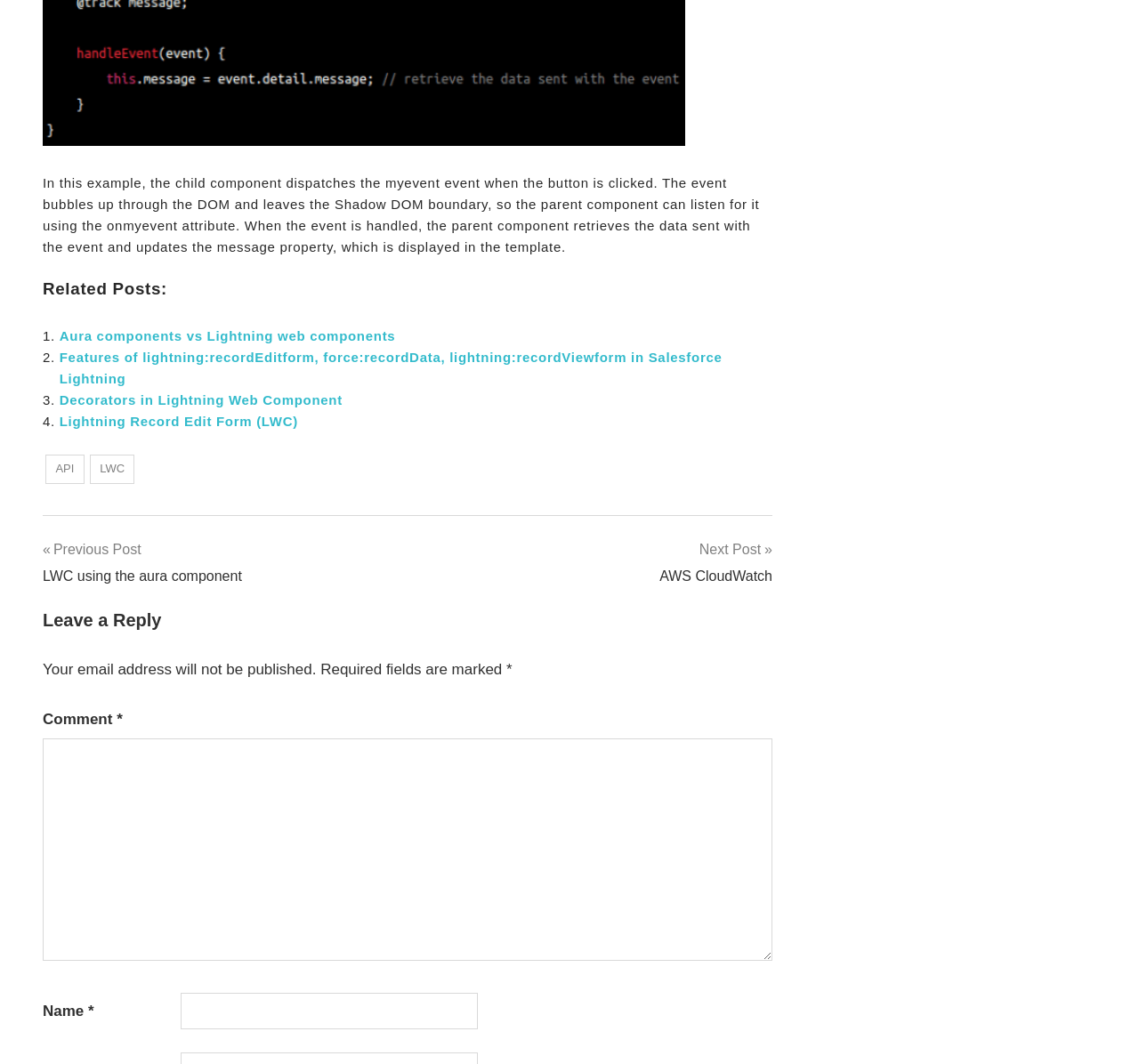Please locate the bounding box coordinates of the element that needs to be clicked to achieve the following instruction: "Click the 'API' link". The coordinates should be four float numbers between 0 and 1, i.e., [left, top, right, bottom].

[0.04, 0.427, 0.074, 0.455]